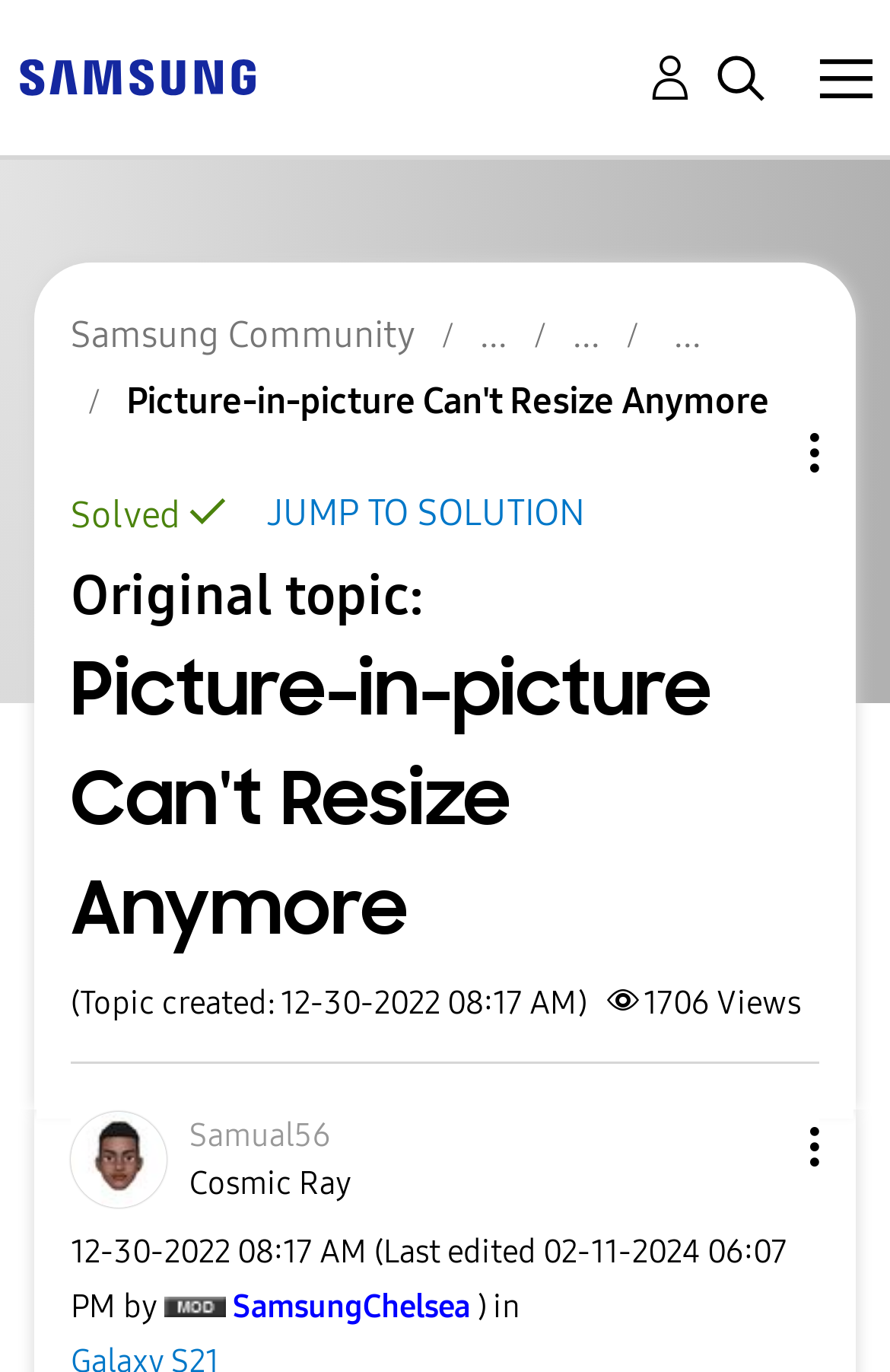Answer with a single word or phrase: 
How many views does this topic have?

1706